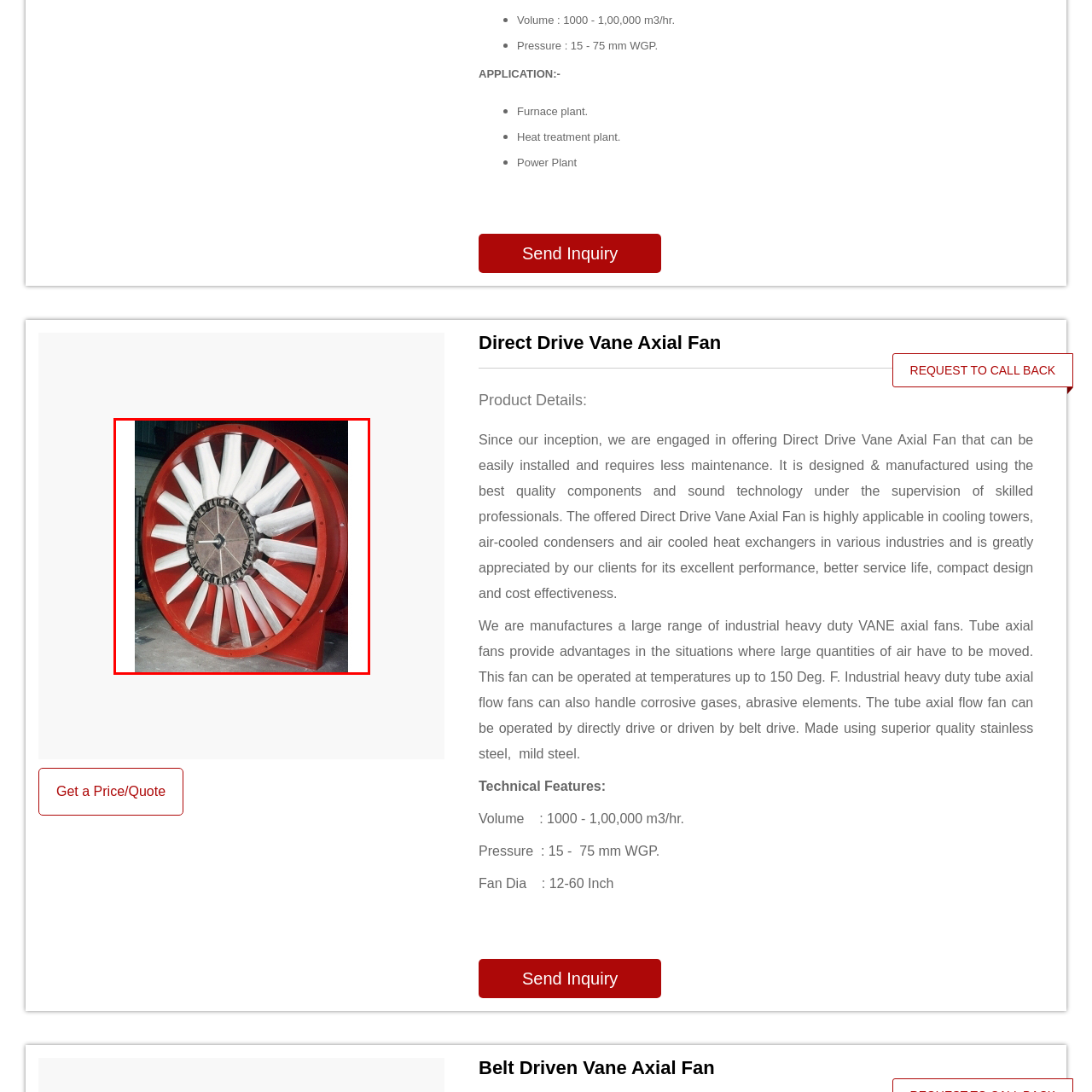Deliver a detailed explanation of the elements found in the red-marked area of the image.

The image showcases a Direct Drive Vane Axial Fan, characterized by its large, circular structure and multiple blades designed for efficient airflow. The distinctive red circular housing encases a central hub from which the blades radiate outward. These blades, typically made from durable materials, are angled to facilitate optimal air movement, making the fan ideal for applications such as cooling towers and air-cooled heat exchangers. Notably, this fan type is recognized for its high performance, cost-effectiveness, and maintenance-friendly design, ensuring reliability in various industrial settings.